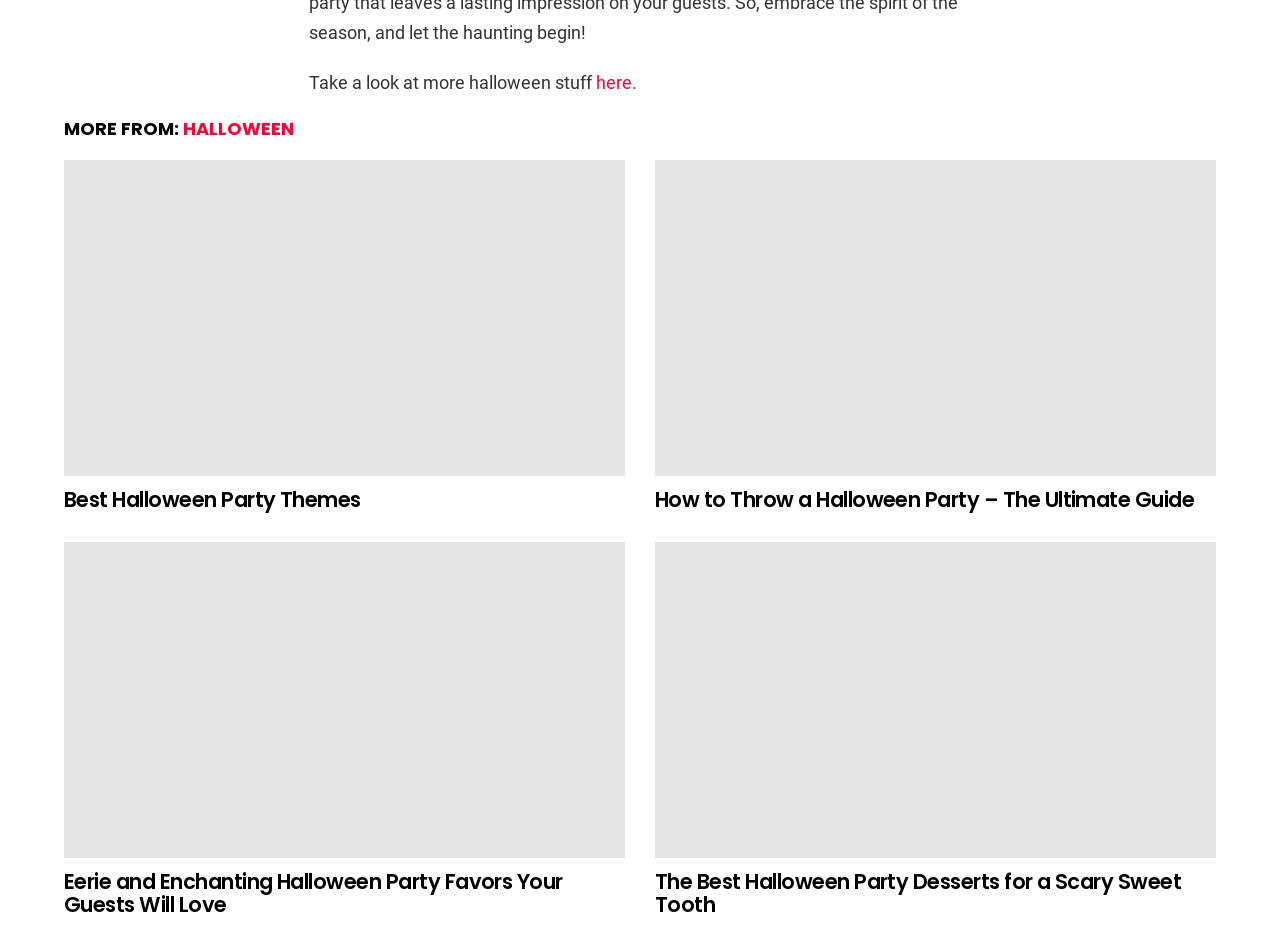Please find the bounding box for the UI element described by: "title="Best Halloween Party Themes"".

[0.05, 0.17, 0.488, 0.506]